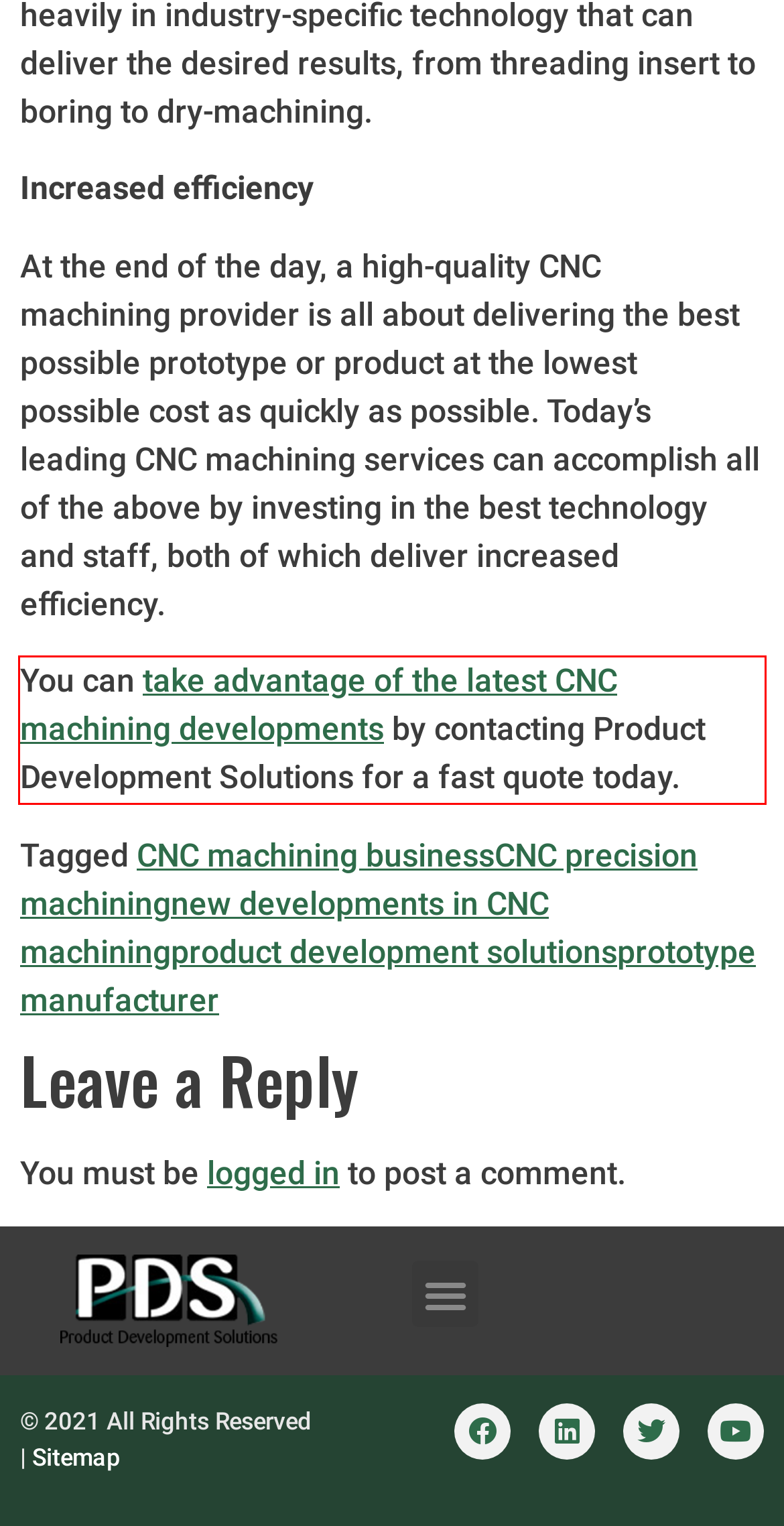Please examine the webpage screenshot containing a red bounding box and use OCR to recognize and output the text inside the red bounding box.

You can take advantage of the latest CNC machining developments by contacting Product Development Solutions for a fast quote today.